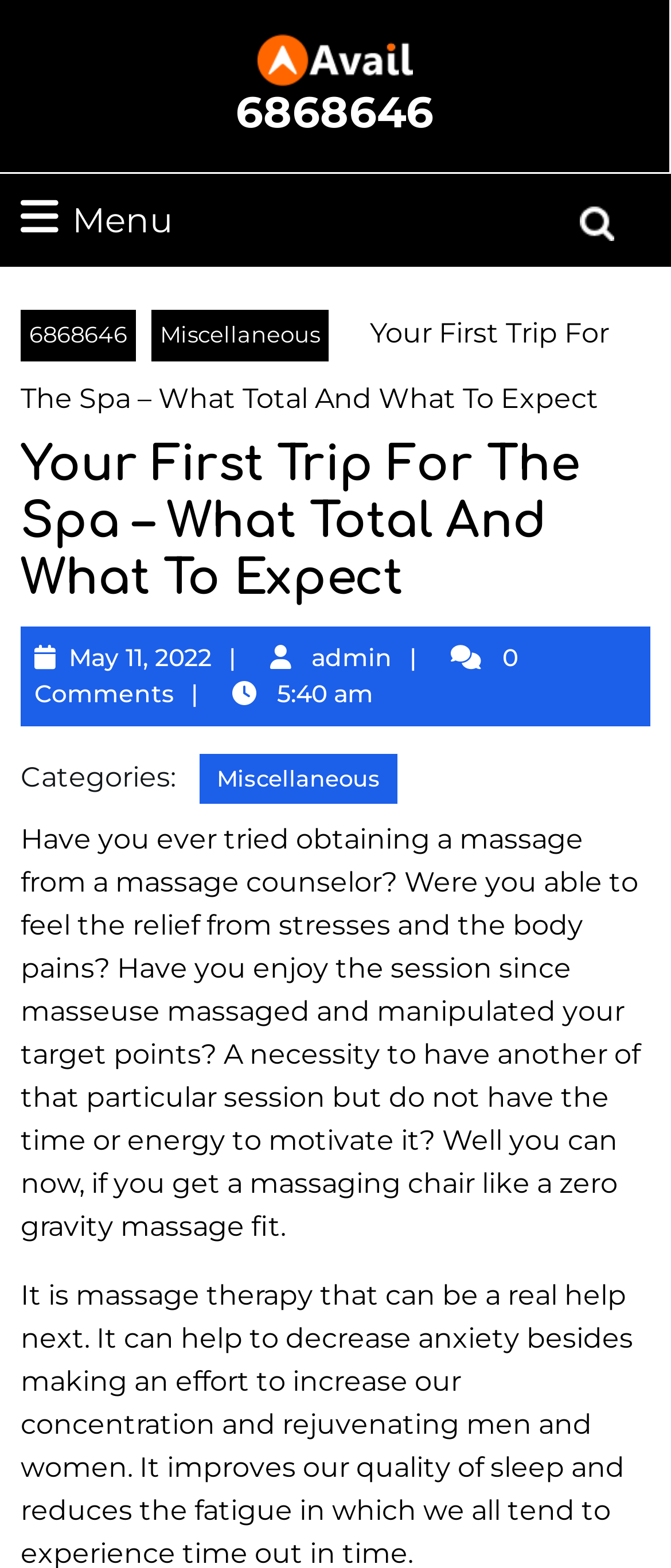What is the purpose of the search box?
Look at the screenshot and give a one-word or phrase answer.

To search the website